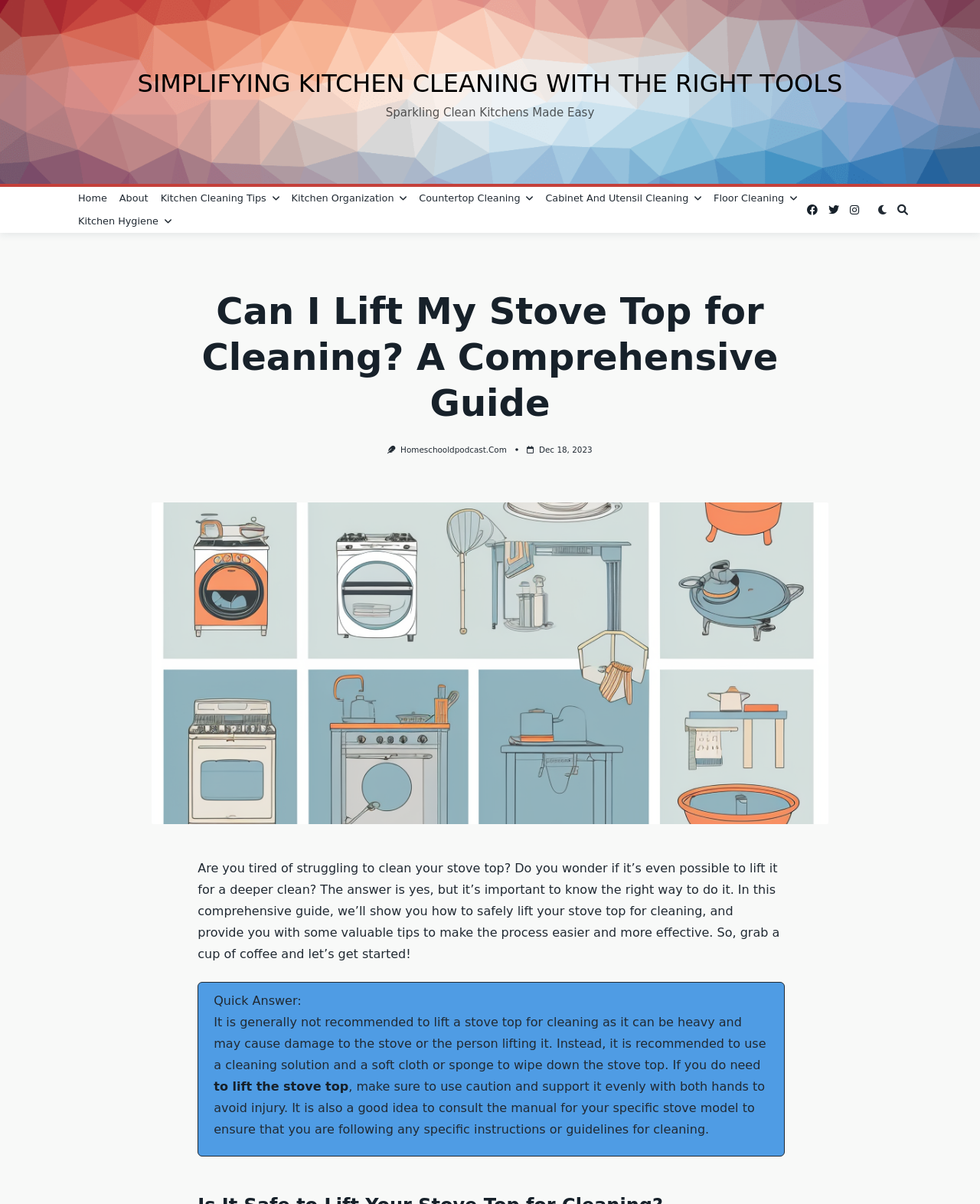Based on what you see in the screenshot, provide a thorough answer to this question: What is the main topic of this webpage?

Based on the webpage content, the main topic is about cleaning stove tops, specifically whether it's possible to lift the stove top for cleaning and how to do it safely and effectively.